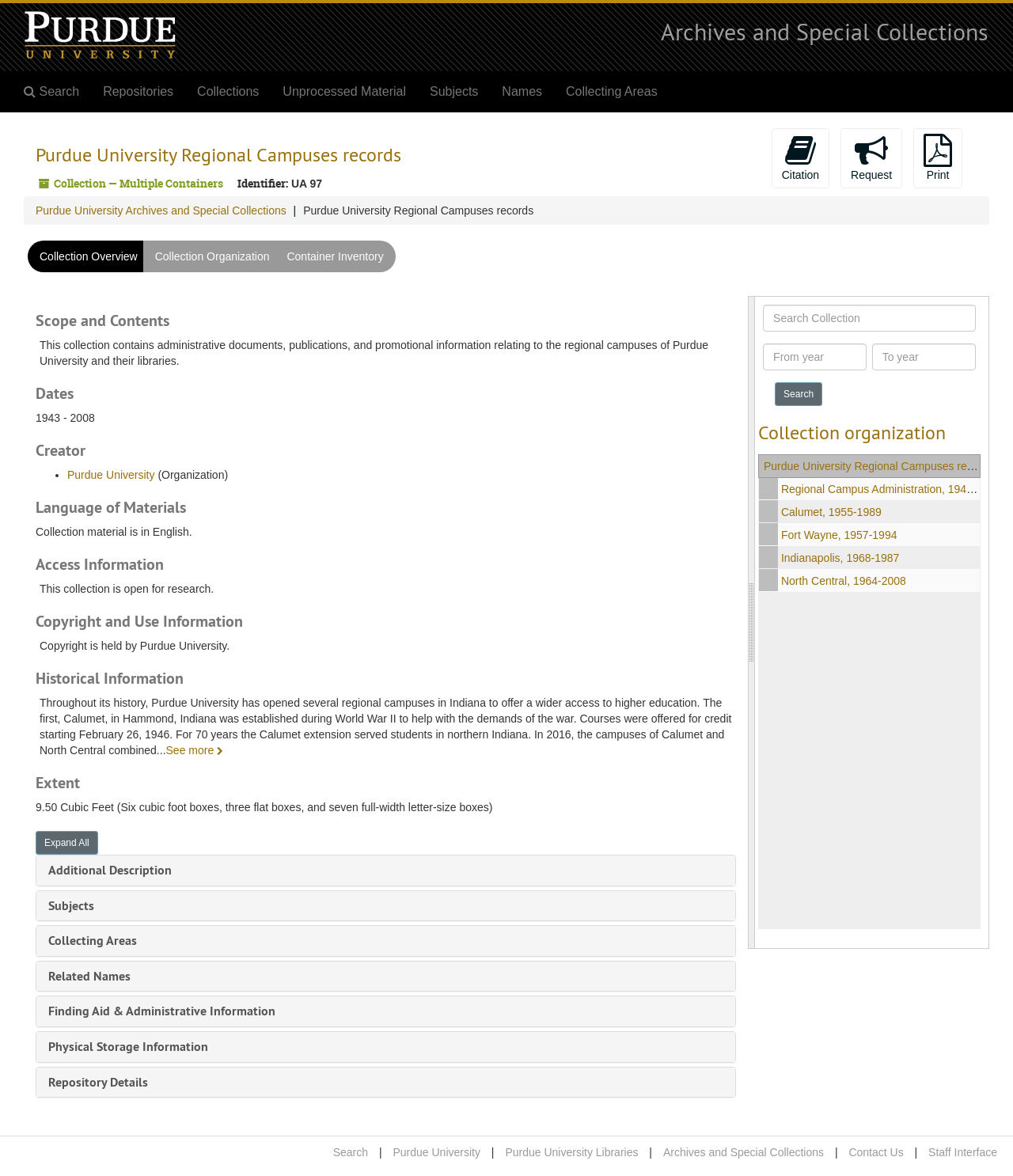Please provide a comprehensive response to the question based on the details in the image: What is the name of the regional campus established during World War II?

I found the answer by reading the 'Historical Information' section, which mentions that the first regional campus, Calumet, was established during World War II to help with the demands of the war.